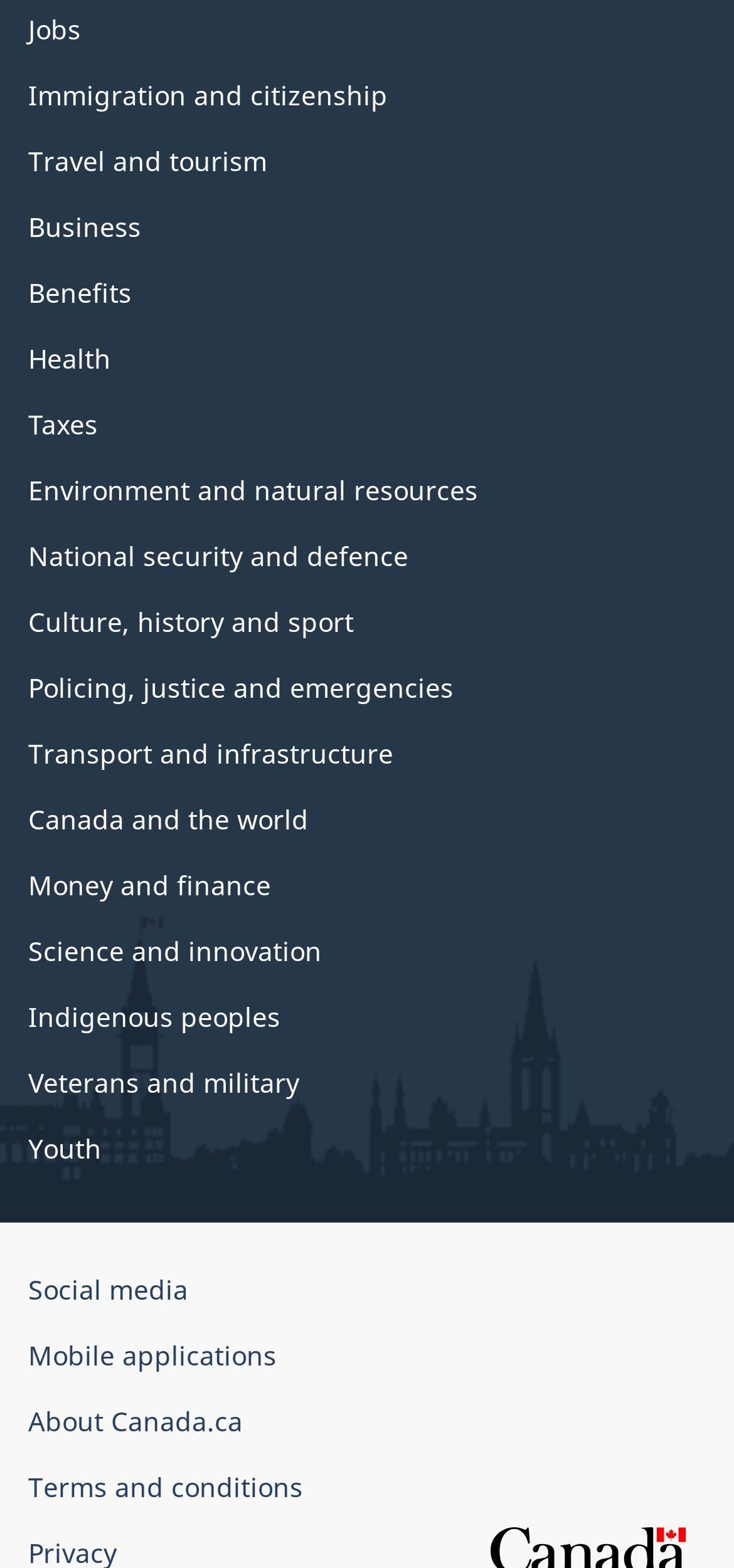Give a succinct answer to this question in a single word or phrase: 
Are there any links related to education?

No